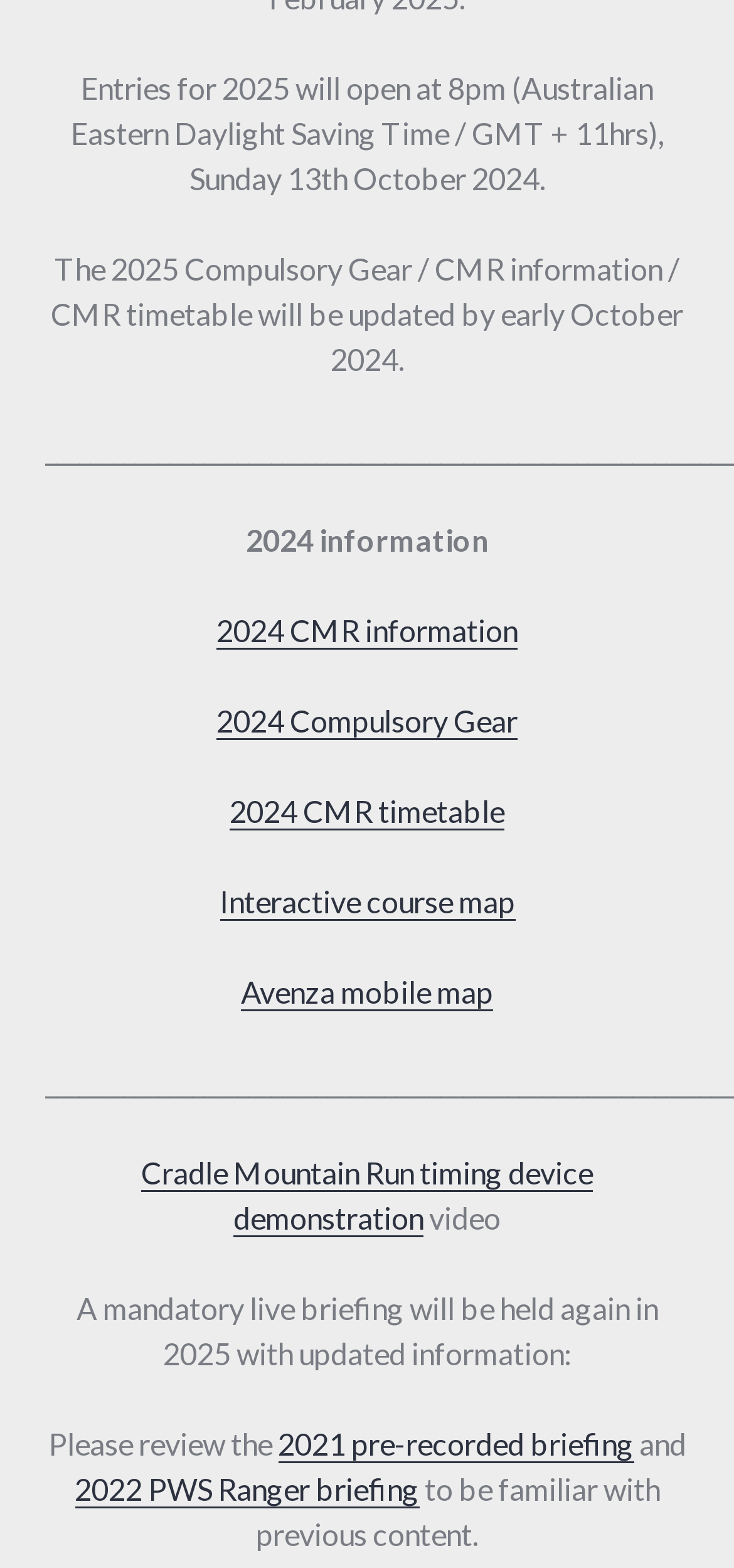Please determine the bounding box coordinates for the element that should be clicked to follow these instructions: "Open interactive course map".

[0.299, 0.563, 0.701, 0.586]